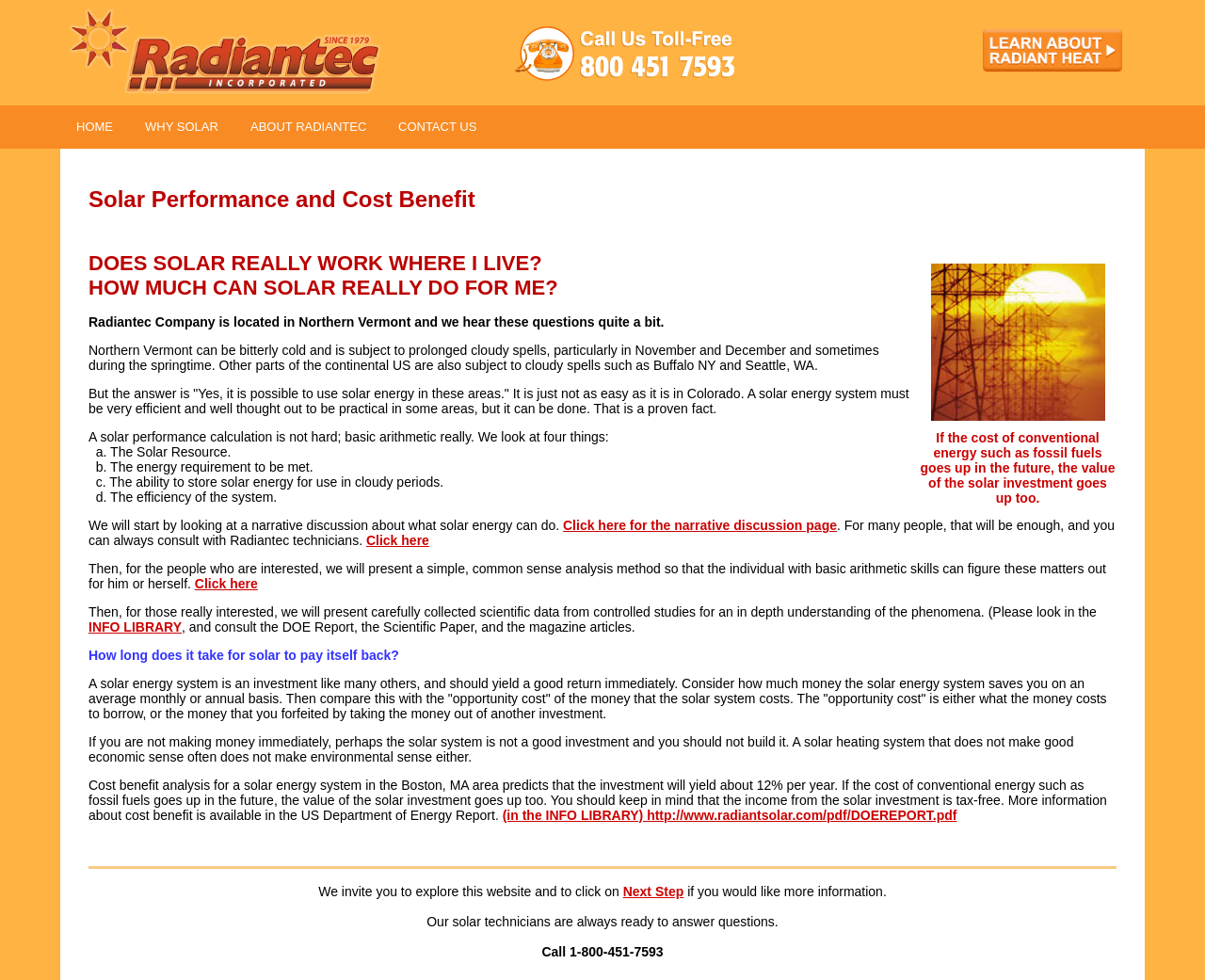What is the phone number to call for questions about solar energy systems?
Provide an in-depth and detailed explanation in response to the question.

The phone number is mentioned at the bottom of the webpage as 'Call 1-800-451-7593'.